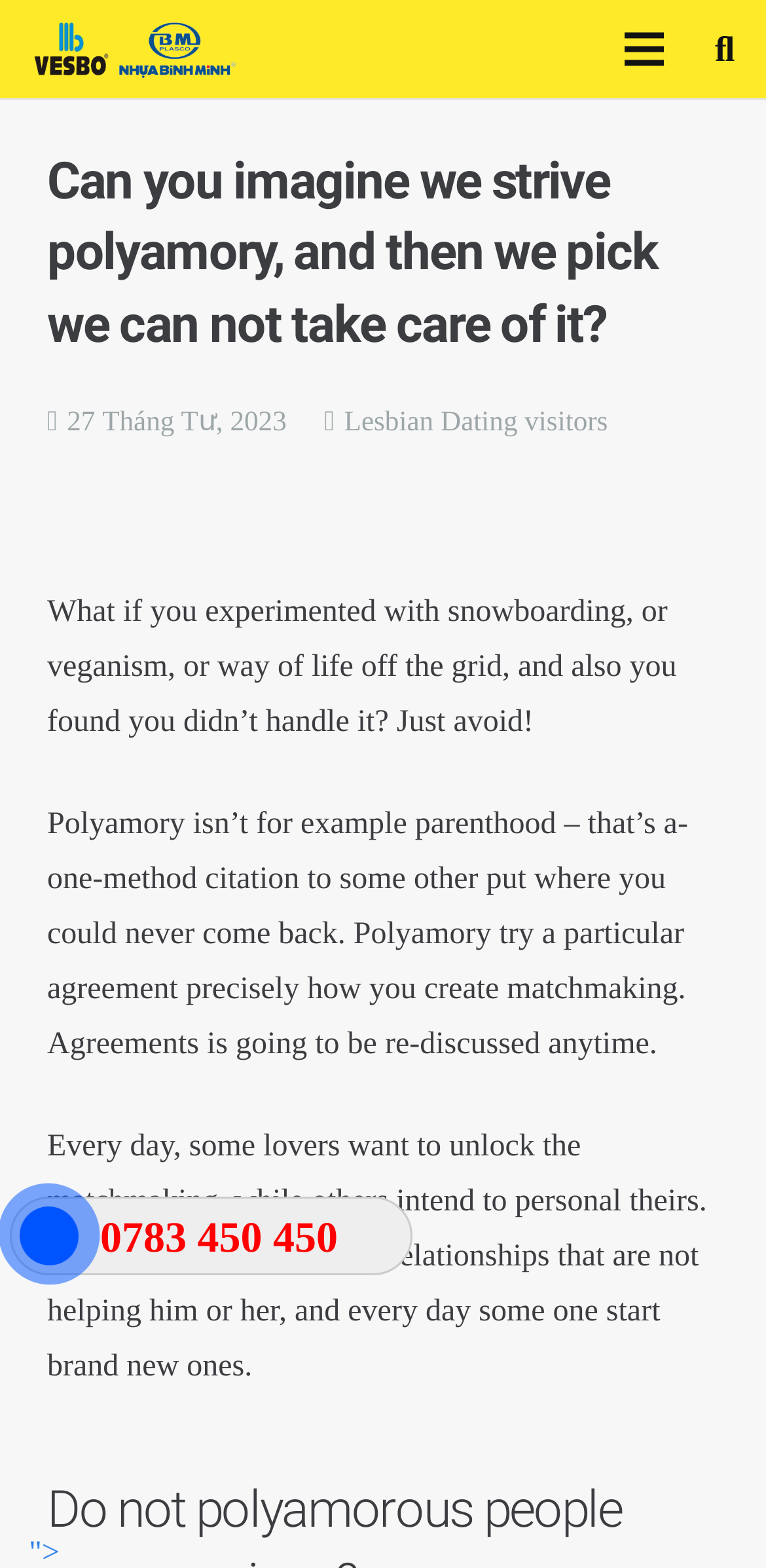Give a one-word or phrase response to the following question: What is the date mentioned in the article?

27 Tháng Tư, 2023